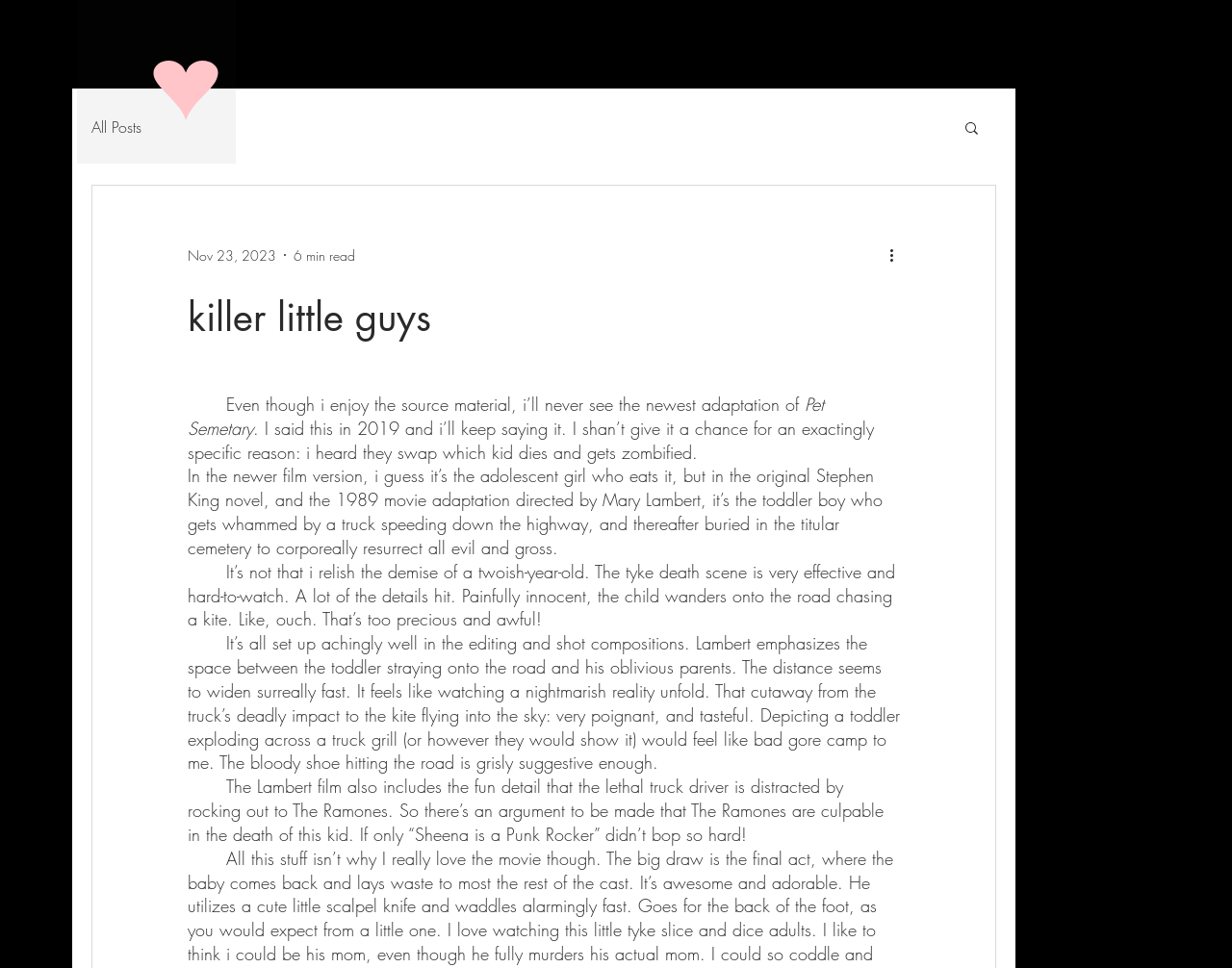Answer the question in a single word or phrase:
What is the name of the novel mentioned in the post?

Pet Semetary